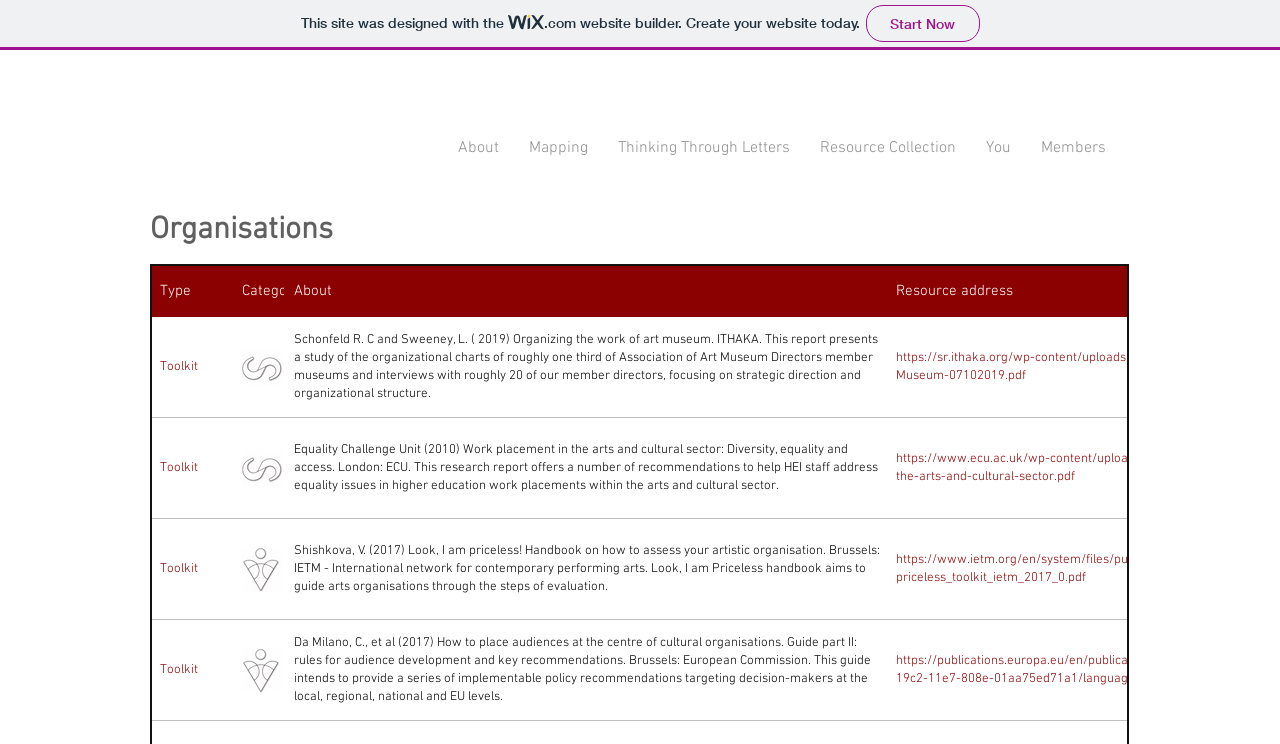Identify the bounding box coordinates for the UI element described as follows: "Thinking Through Letters". Ensure the coordinates are four float numbers between 0 and 1, formatted as [left, top, right, bottom].

[0.471, 0.183, 0.629, 0.216]